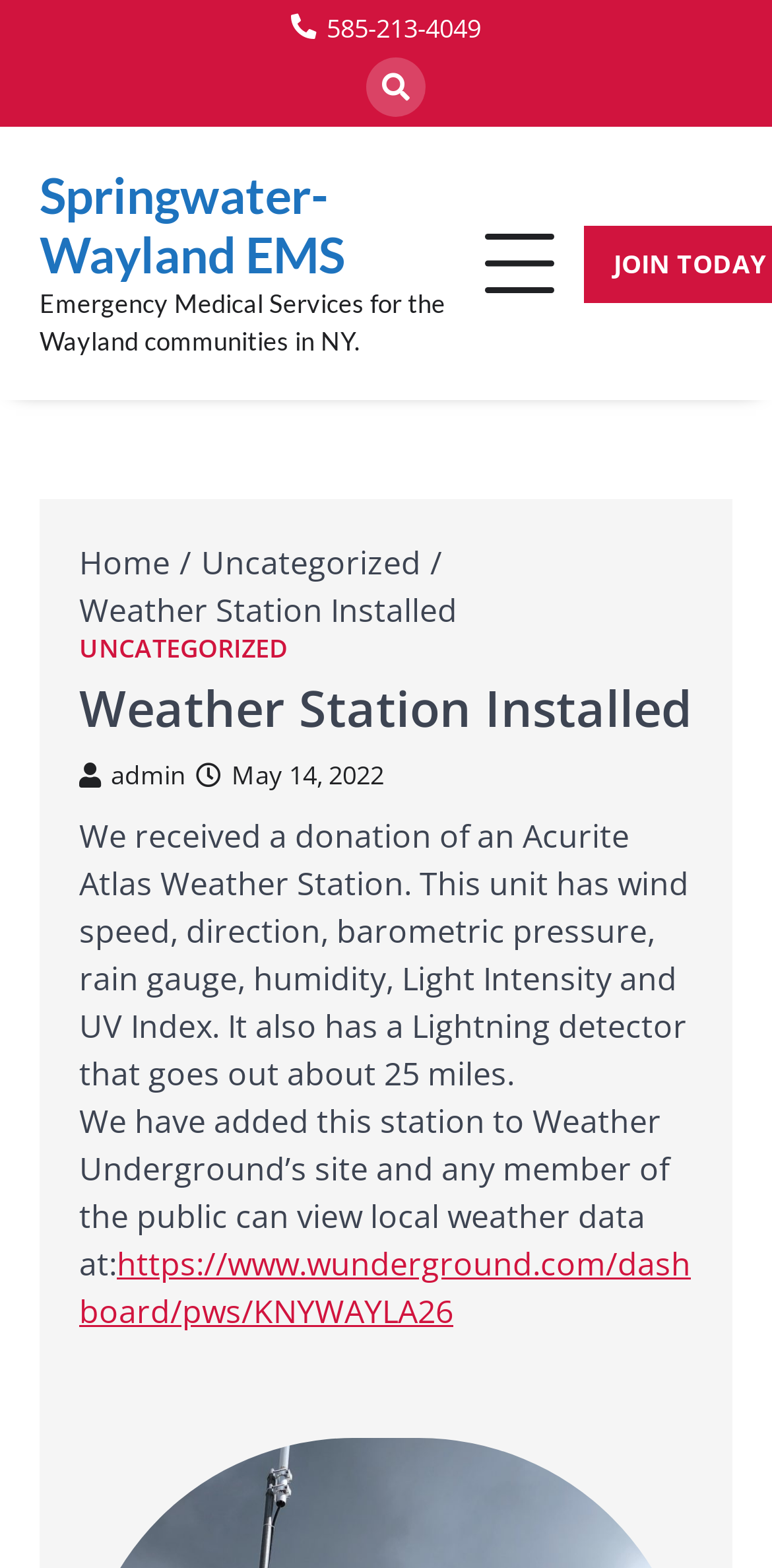What is the name of the weather station donated to Springwater-Wayland EMS?
Offer a detailed and full explanation in response to the question.

I found this information by reading the text 'We received a donation of an Acurite Atlas Weather Station.' which is located in the main content area of the webpage.